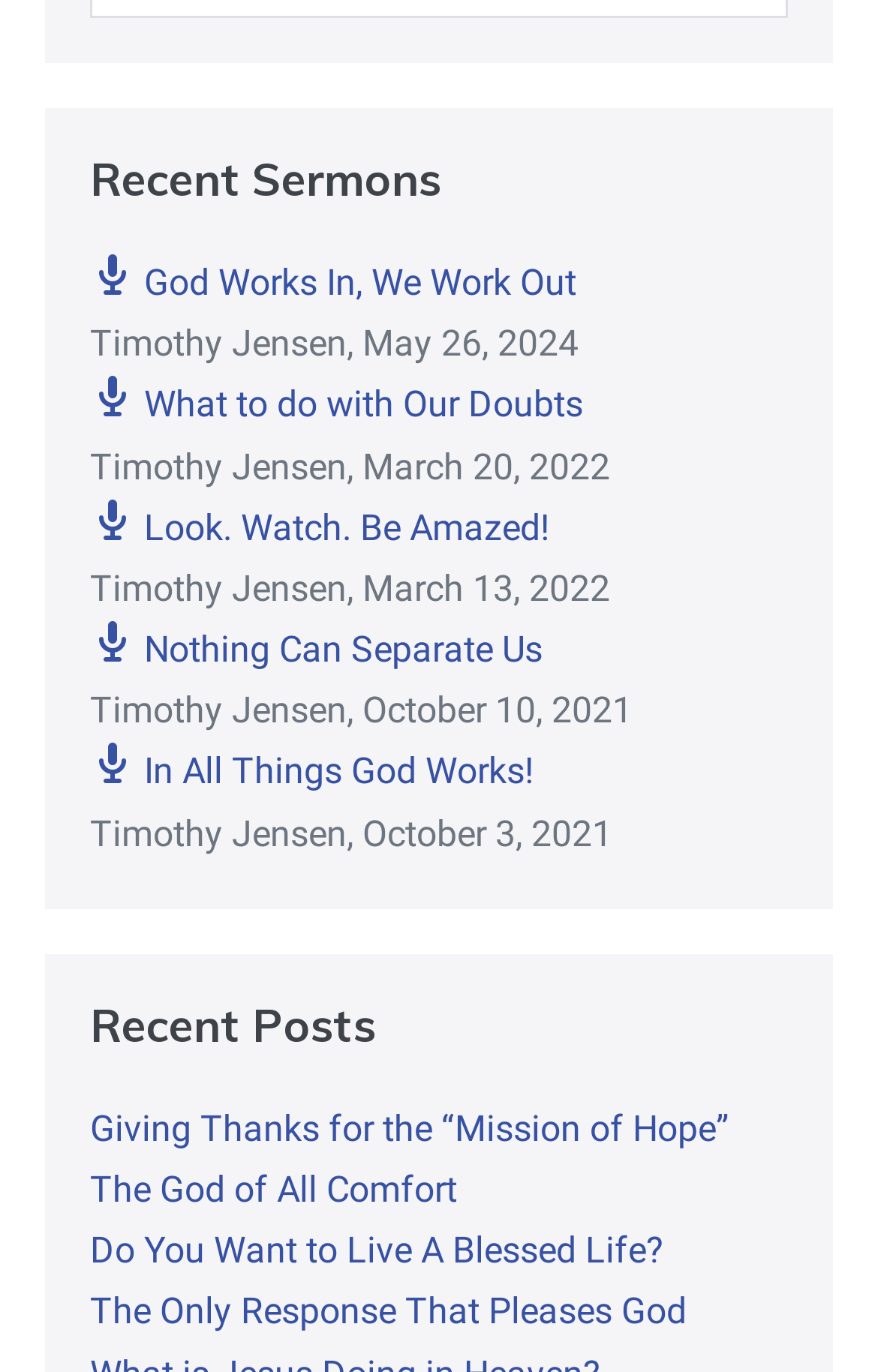Please identify the bounding box coordinates of the element that needs to be clicked to perform the following instruction: "read post 'The Only Response That Pleases God'".

[0.103, 0.94, 0.782, 0.972]